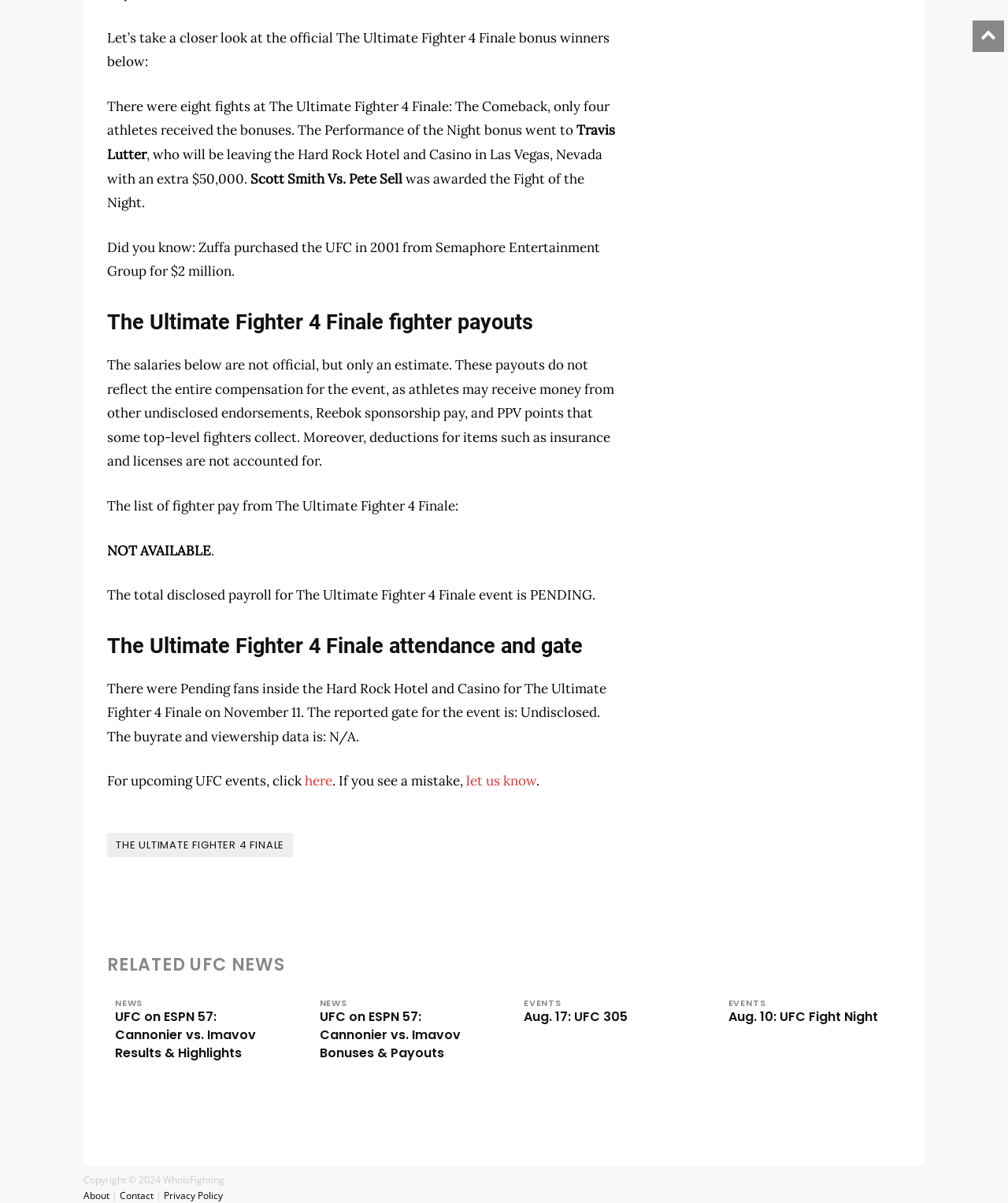Please answer the following question using a single word or phrase: 
What is the name of the hotel and casino where The Ultimate Fighter 4 Finale took place?

Hard Rock Hotel and Casino